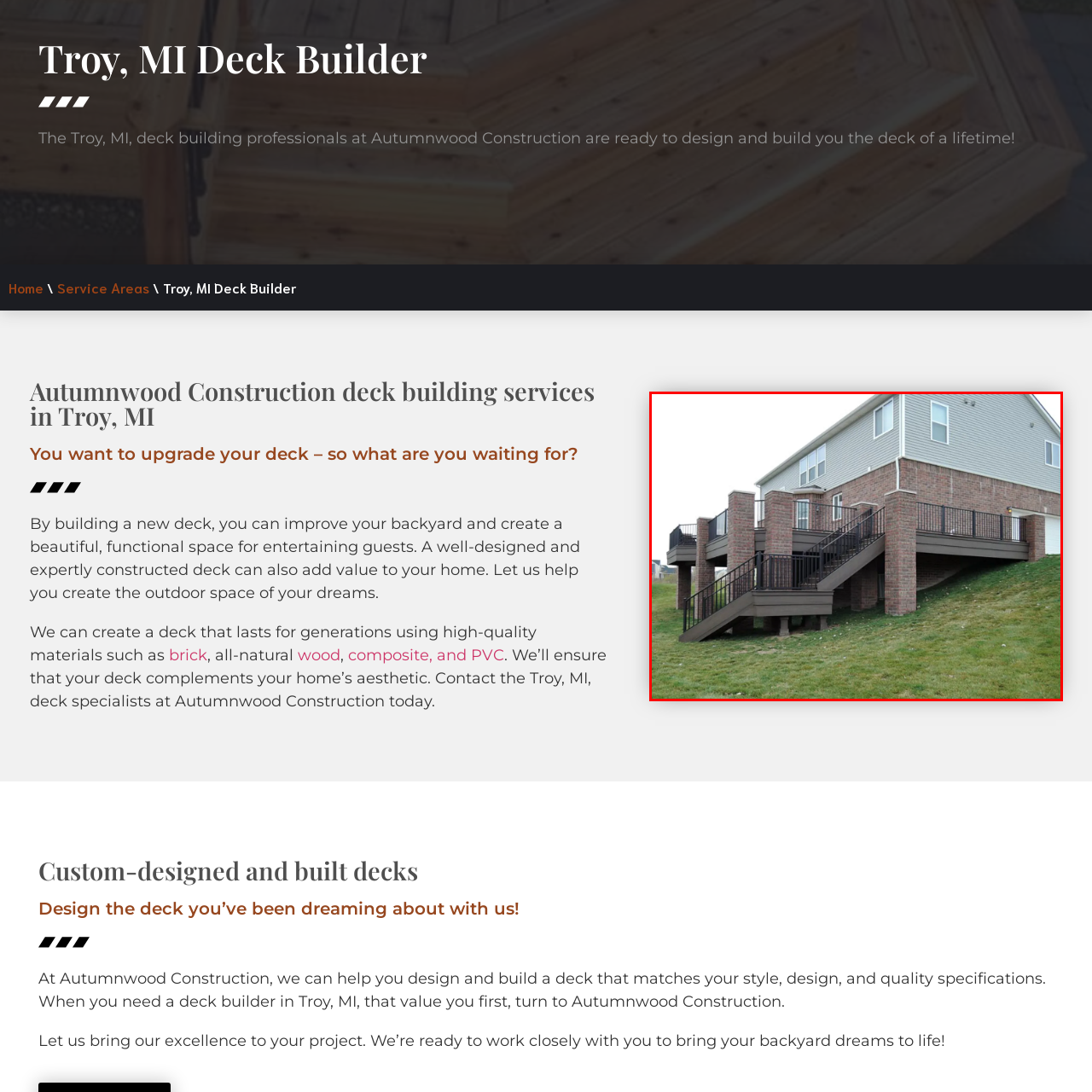Look closely at the image within the red-bordered box and thoroughly answer the question below, using details from the image: What is the purpose of the deck?

The caption states that the deck is an 'ideal space for outdoor entertaining or relaxation', implying that the purpose of the deck is to provide a comfortable and functional area for outdoor activities.